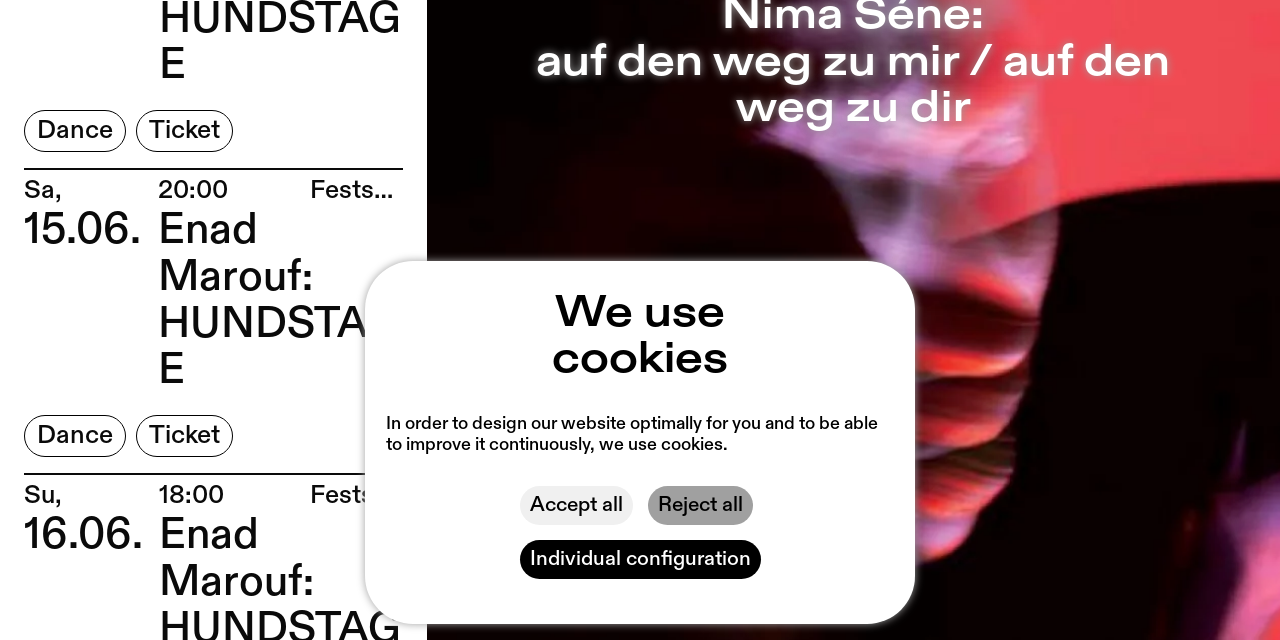Based on the element description Enad Marouf: HUNDSTAGE, identify the bounding box coordinates for the UI element. The coordinates should be in the format (top-left x, top-left y, bottom-right x, bottom-right y) and within the 0 to 1 range.

[0.124, 0.325, 0.315, 0.617]